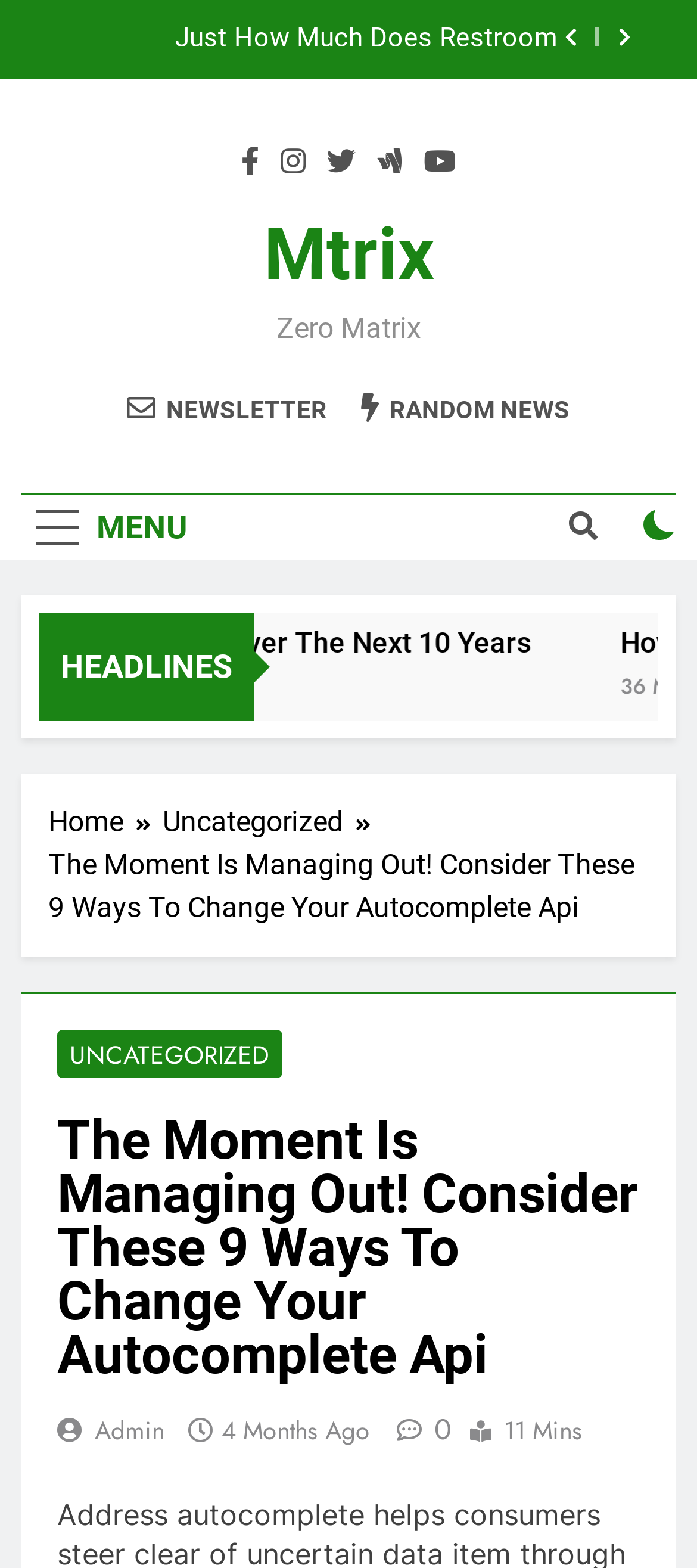Predict the bounding box of the UI element that fits this description: "How To Substitute".

None